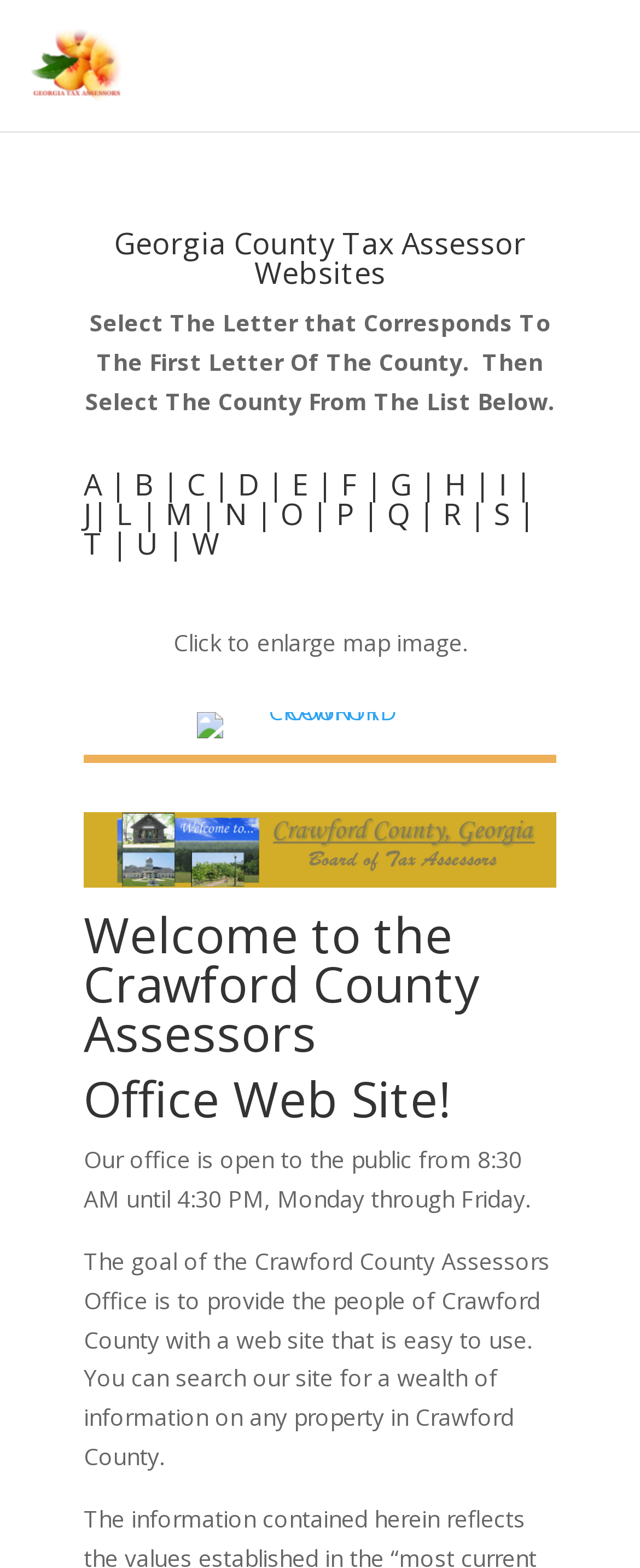Find the bounding box coordinates of the area that needs to be clicked in order to achieve the following instruction: "Enlarge the map image". The coordinates should be specified as four float numbers between 0 and 1, i.e., [left, top, right, bottom].

[0.271, 0.4, 0.729, 0.42]